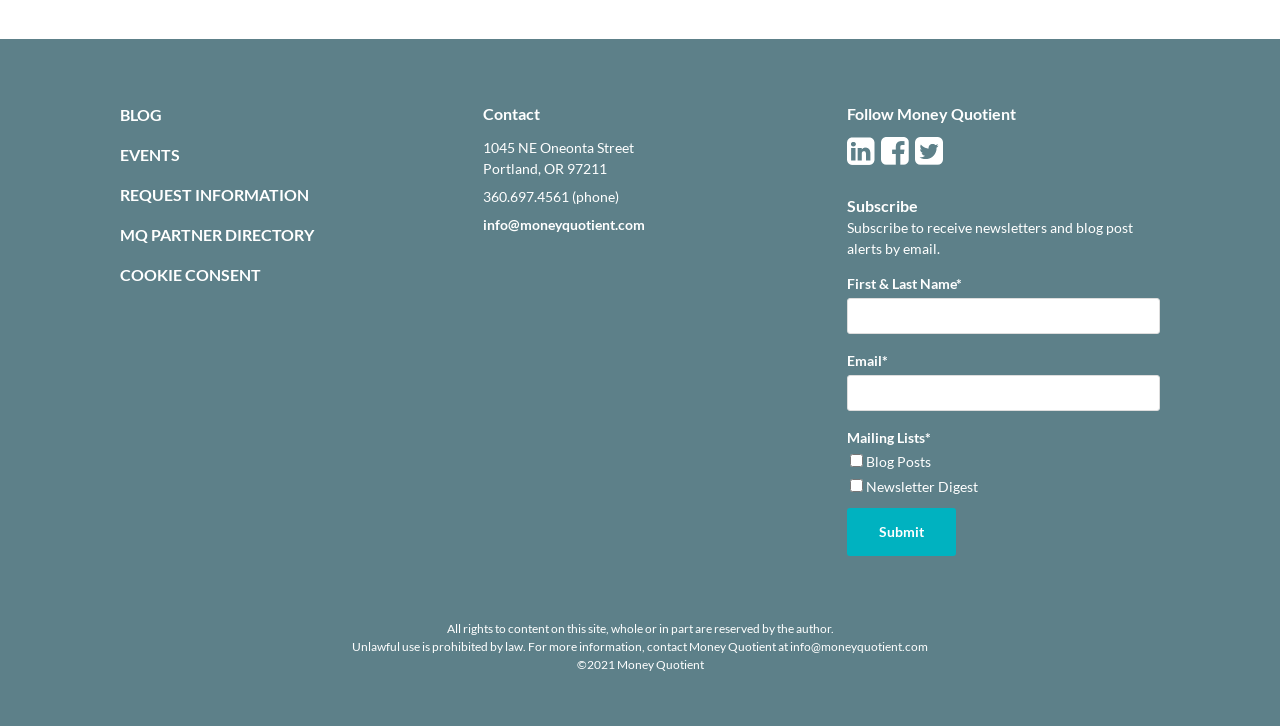Please specify the bounding box coordinates for the clickable region that will help you carry out the instruction: "Check out Bible verse for healing".

None